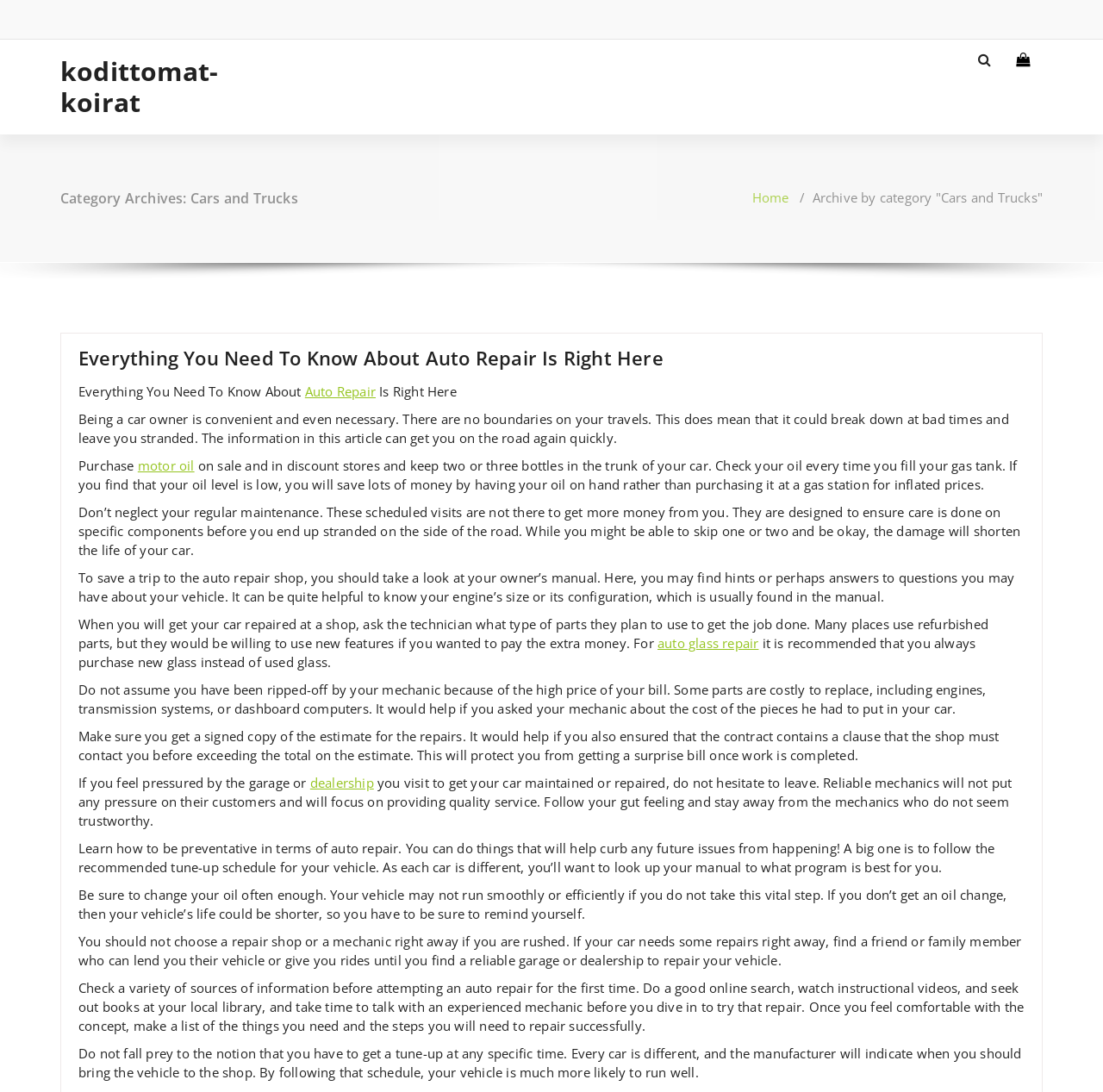Based on the element description: "Case study help", identify the UI element and provide its bounding box coordinates. Use four float numbers between 0 and 1, [left, top, right, bottom].

None